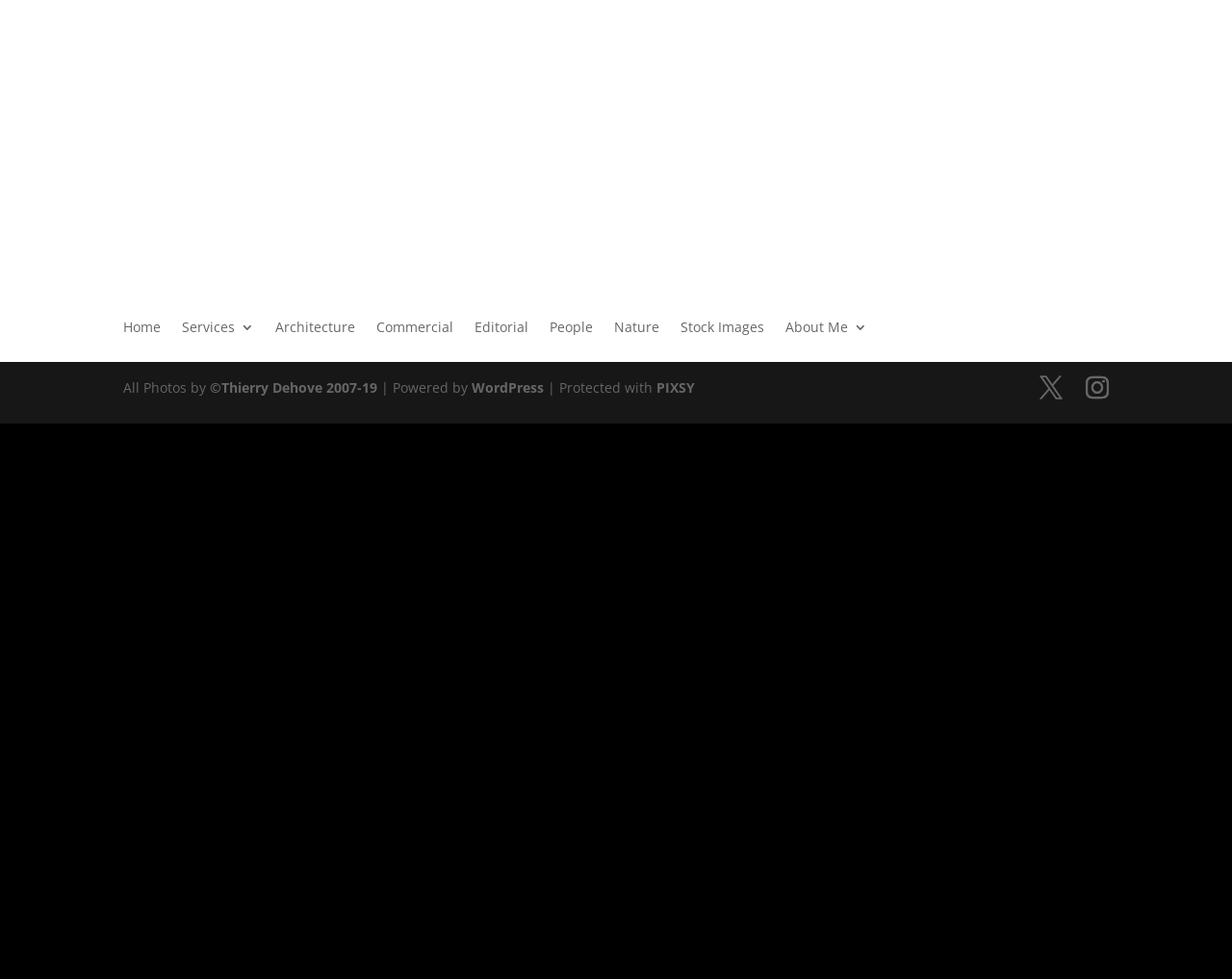Locate the bounding box coordinates of the element I should click to achieve the following instruction: "Go to Interior Design in Florida".

[0.1, 0.235, 0.608, 0.254]